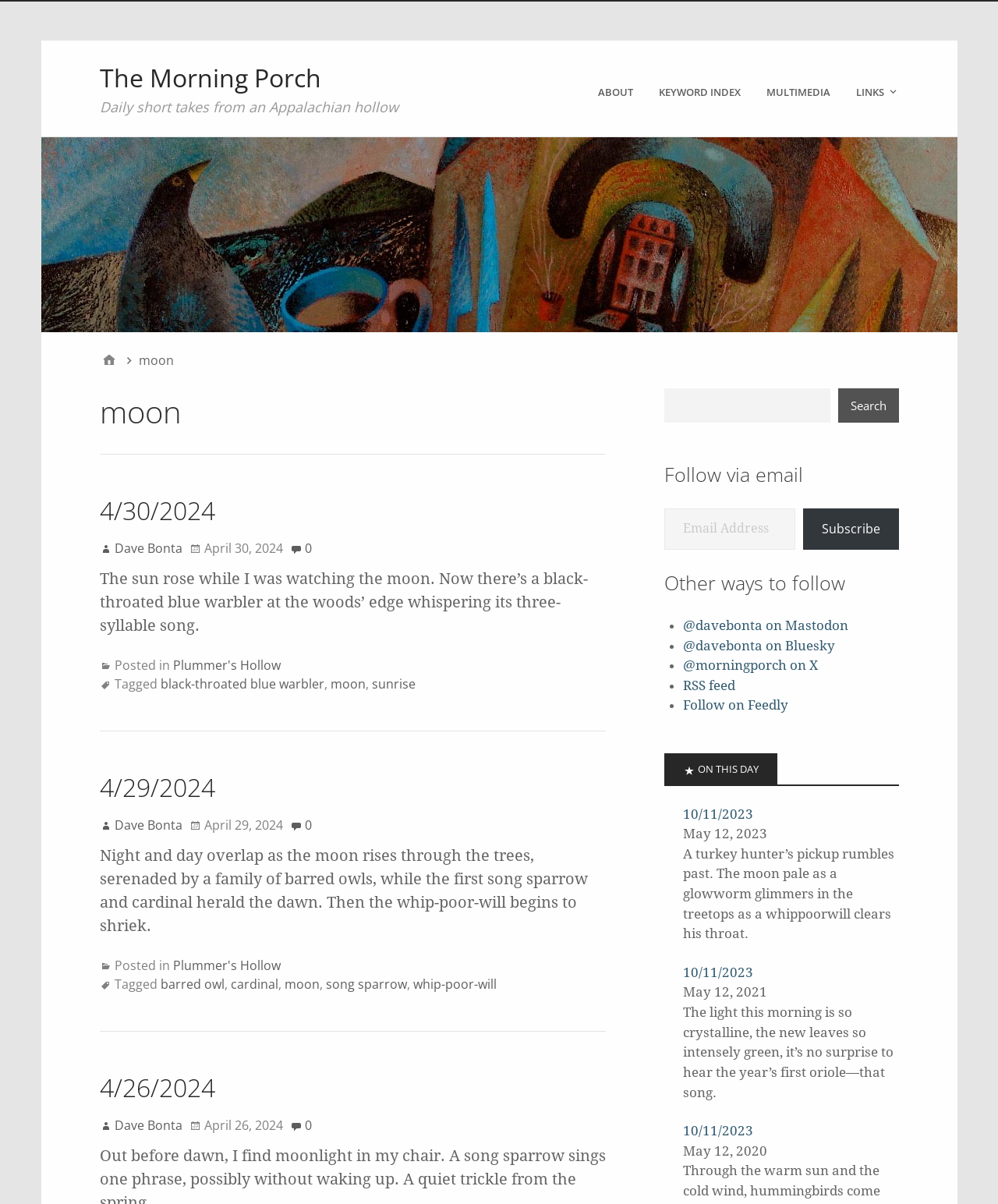Find the bounding box of the UI element described as follows: "@davebonta on Bluesky".

[0.685, 0.53, 0.837, 0.543]